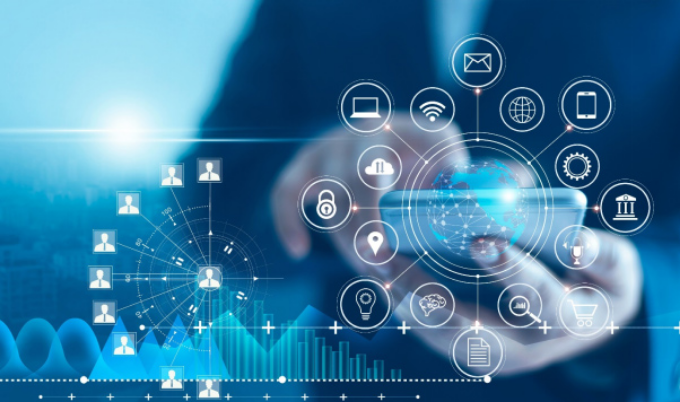Give a comprehensive caption that covers the entire image content.

The image showcases a business professional engaging with a smartphone amidst a backdrop of various digital icons and data graphics. These icons represent elements of technology and communication, including email, social media, and financial institutions, highlighting the interconnected nature of modern business and investment. The soft blue tones and graphical elements suggest a focus on digital innovation and data analysis, reflecting the importance of technology in informing business decisions and strategies. The presence of data charts further emphasizes a data-driven approach, relevant to topics such as investment strategies and market analysis.